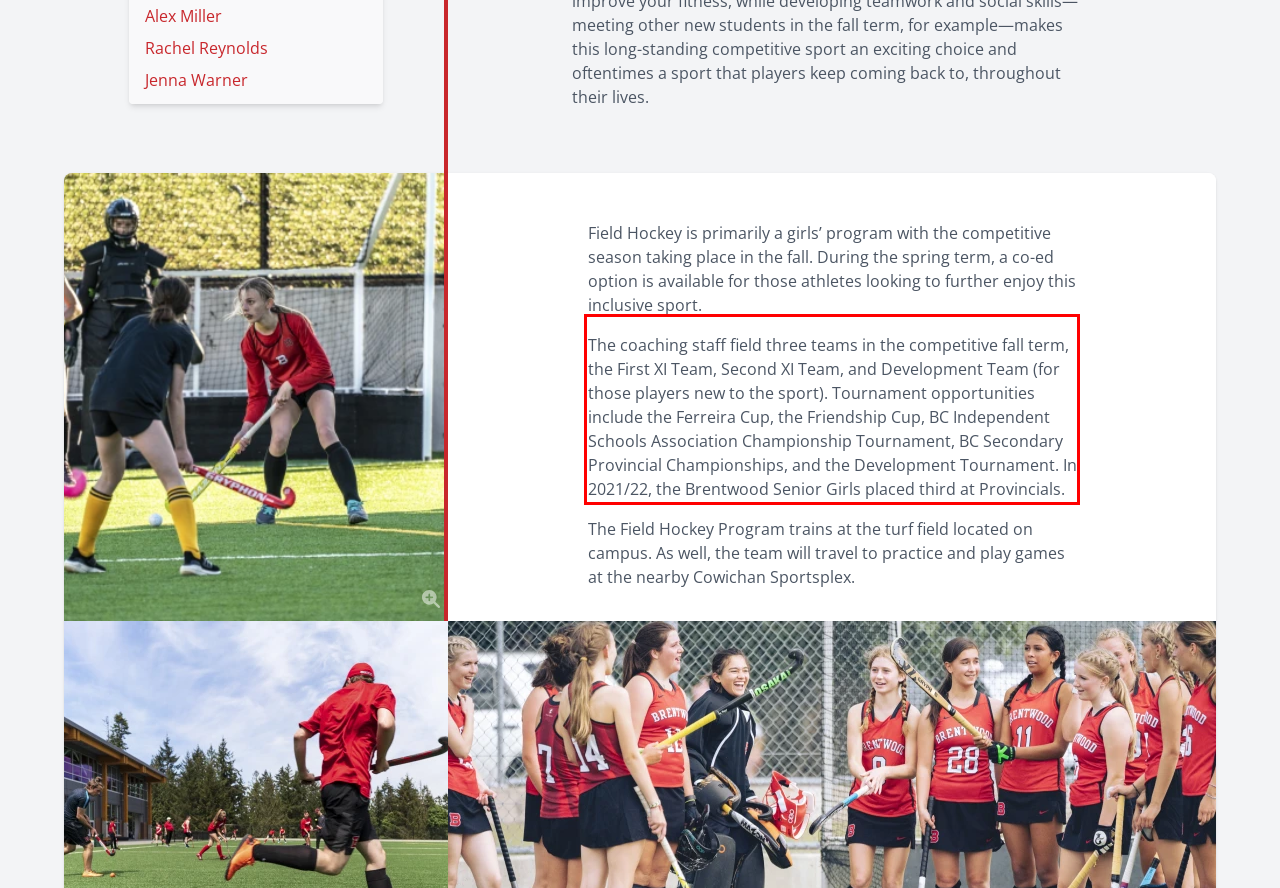You have a screenshot of a webpage, and there is a red bounding box around a UI element. Utilize OCR to extract the text within this red bounding box.

The coaching staff field three teams in the competitive fall term, the First XI Team, Second XI Team, and Development Team (for those players new to the sport). Tournament opportunities include the Ferreira Cup, the Friendship Cup, BC Independent Schools Association Championship Tournament, BC Secondary Provincial Championships, and the Development Tournament. In 2021/22, the Brentwood Senior Girls placed third at Provincials.